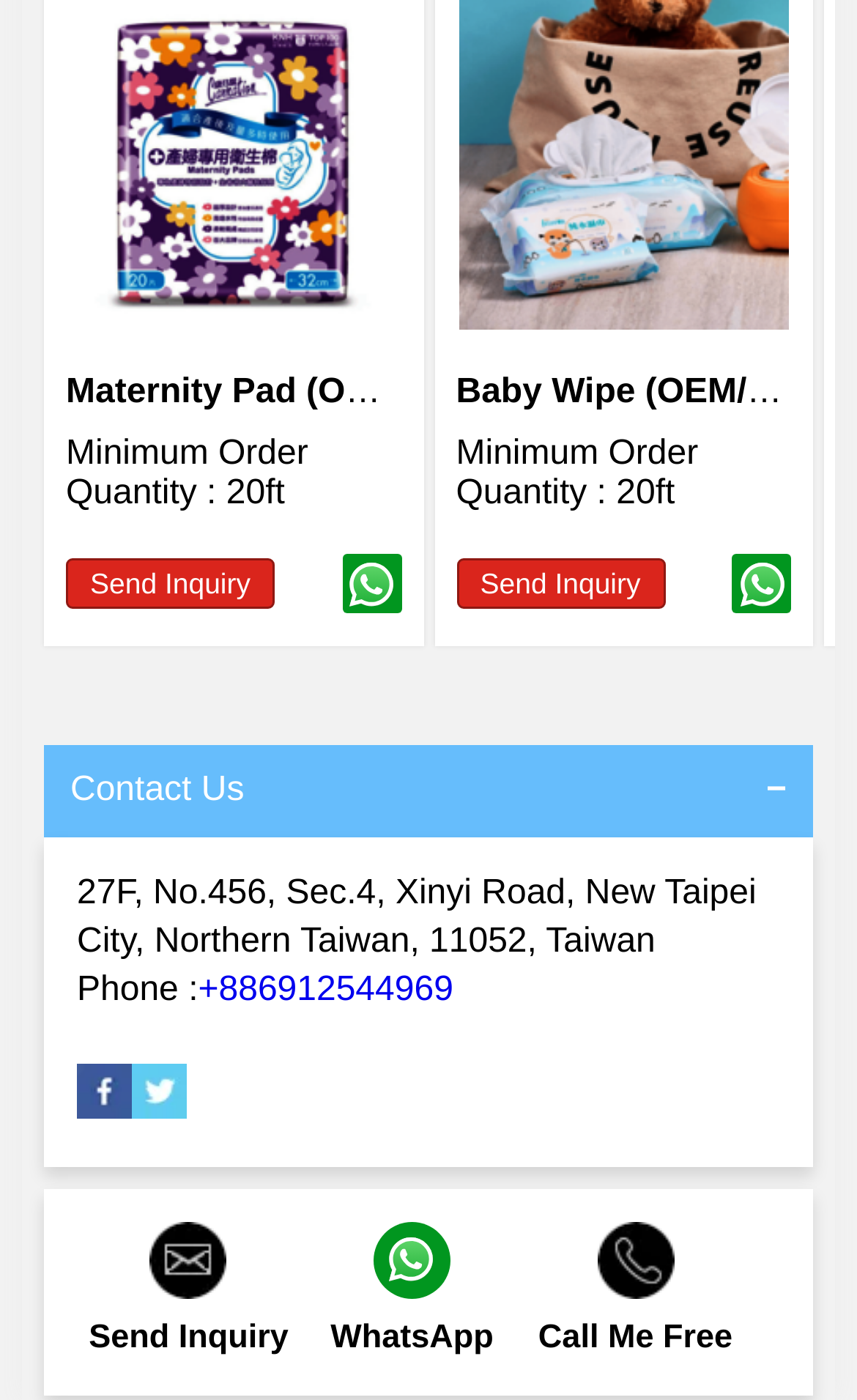Provide the bounding box coordinates of the HTML element described by the text: "Send Inquiry". The coordinates should be in the format [left, top, right, bottom] with values between 0 and 1.

[0.09, 0.907, 0.35, 0.973]